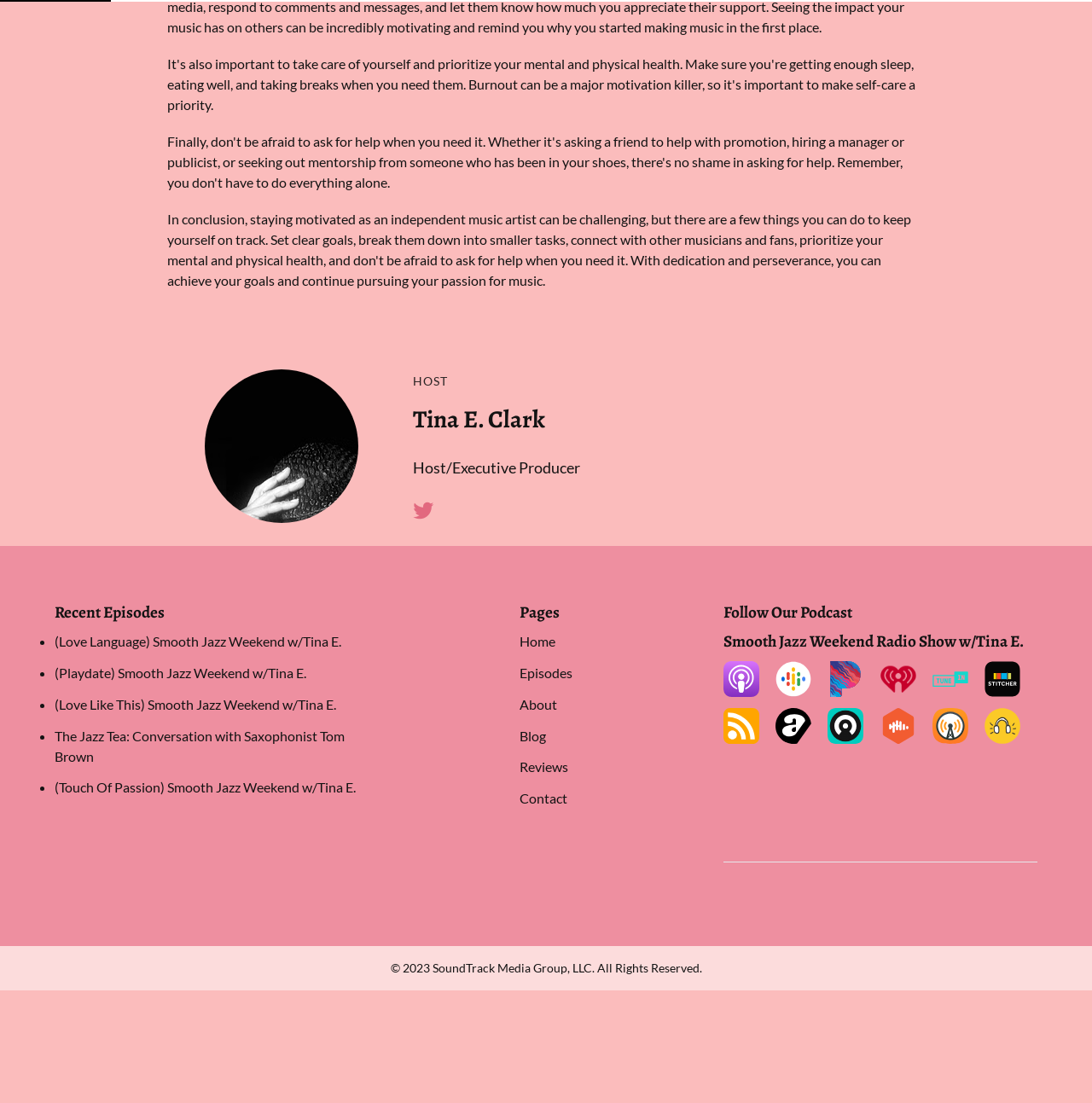Find the bounding box coordinates of the element I should click to carry out the following instruction: "Click on the 'Home' link".

[0.476, 0.574, 0.509, 0.589]